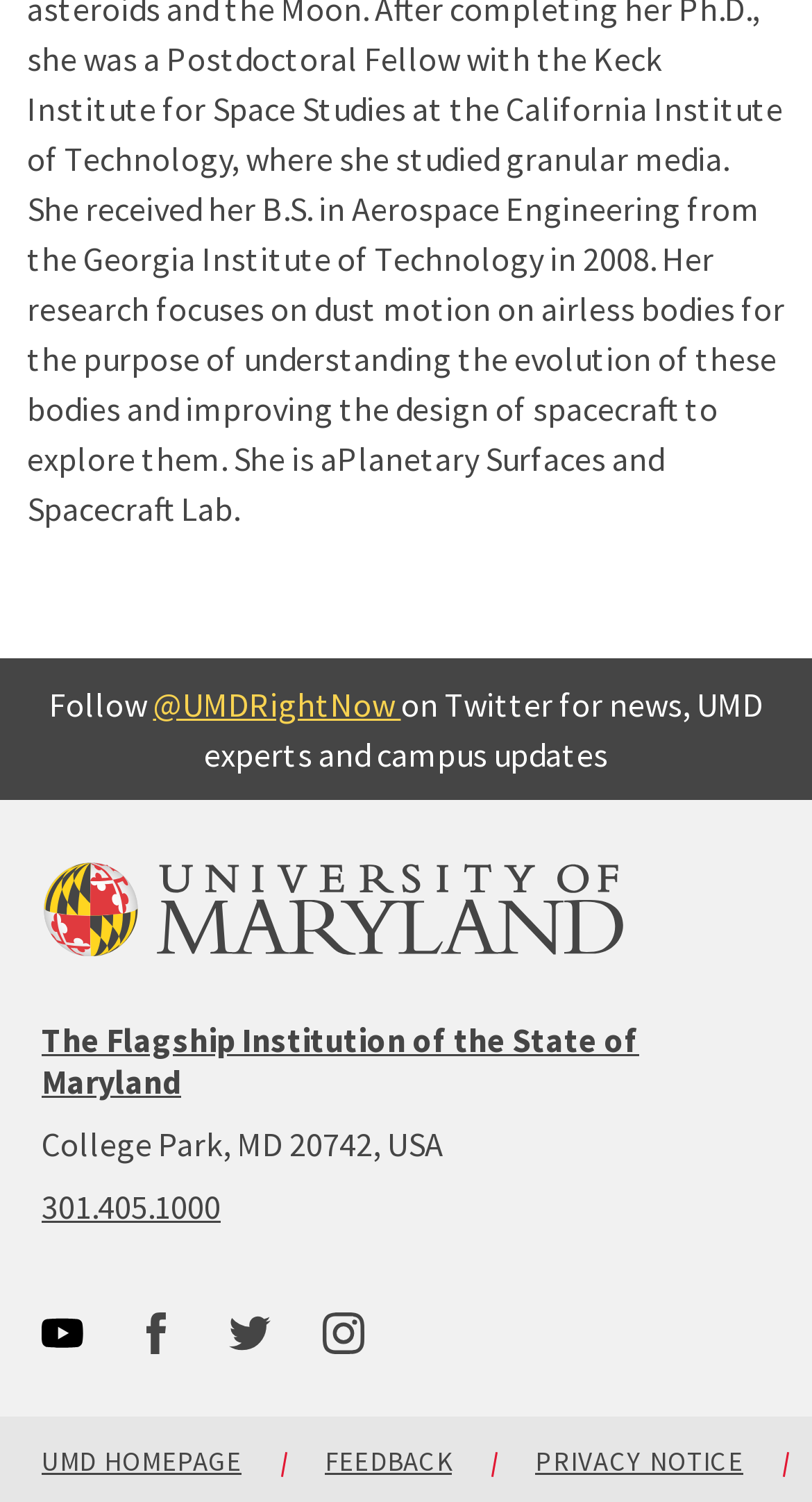Pinpoint the bounding box coordinates of the clickable element to carry out the following instruction: "Go to UMD homepage."

[0.051, 0.964, 0.297, 0.982]